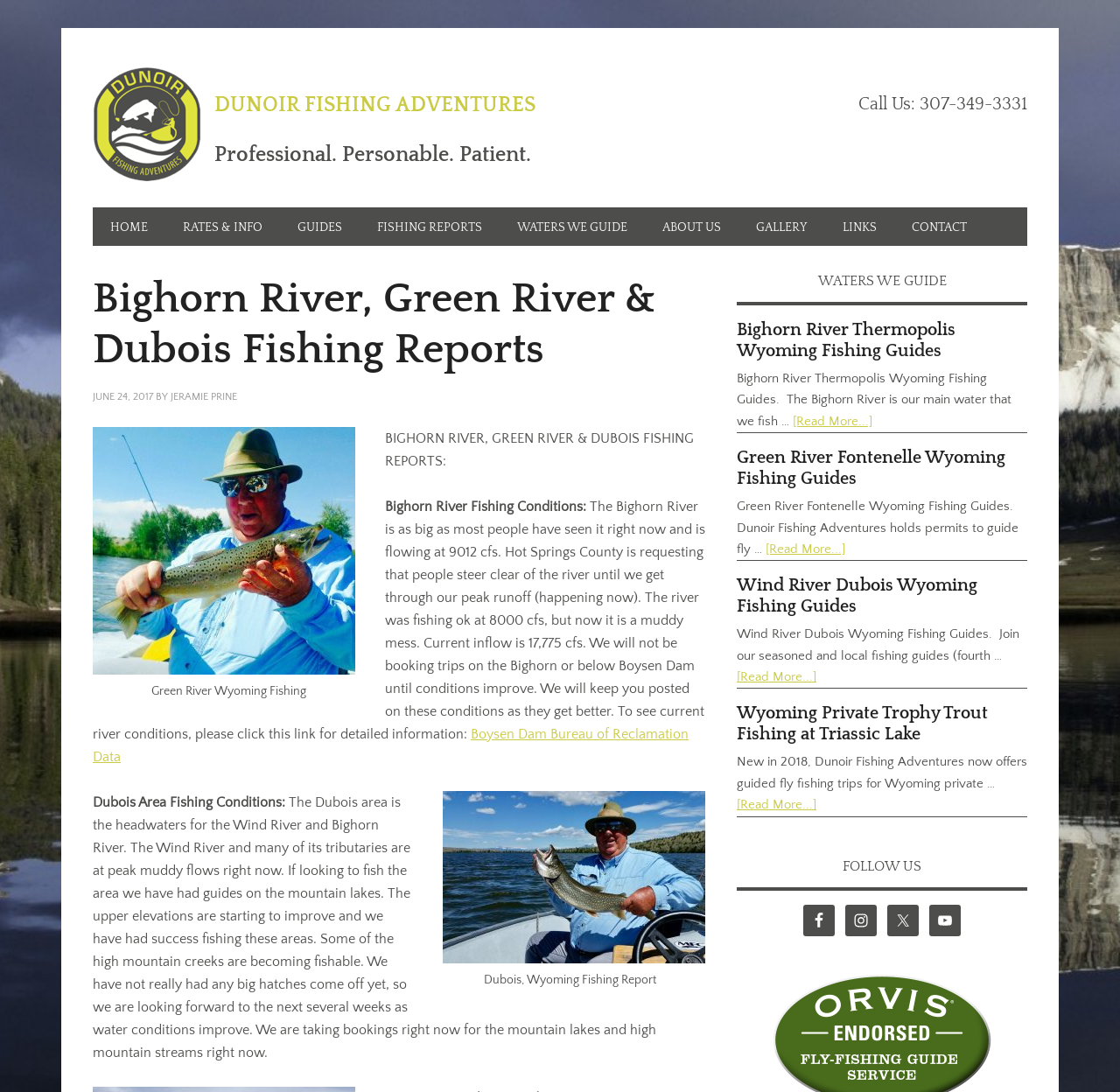Generate a comprehensive caption for the webpage you are viewing.

The webpage is about Dunoir Fishing Adventures, a fishing guide service based in Wyoming. At the top of the page, there is a link to the company's name, "DUNOIR FISHING ADVENTURES", followed by a tagline "Professional. Personable. Patient." 

To the right of the company name, there is a heading "Call Us: 307-349-3331" with a phone number. Below this, there is a navigation menu with links to different sections of the website, including "HOME", "RATES & INFO", "GUIDES", "FISHING REPORTS", "ABOUT US", "GALLERY", "LINKS", and "CONTACT". 

The main content of the page is divided into two sections. The left section has a heading "Bighorn River, Green River & Dubois Fishing Reports" and features a fishing report with information about the current fishing conditions on the Bighorn River, including the water level and fishing restrictions. There is also a link to a webpage with more detailed information about the river conditions. Below this, there is a section about fishing in the Dubois area, including information about the current fishing conditions and the types of fish that can be caught.

The right section of the page has a heading "WATERS WE GUIDE" and features a list of articles about different fishing locations in Wyoming, including the Bighorn River, Green River, and Wind River. Each article has a heading, a brief summary, and a link to read more. 

At the bottom of the page, there is a section with links to the company's social media profiles, including Facebook, Instagram, Twitter, and YouTube.